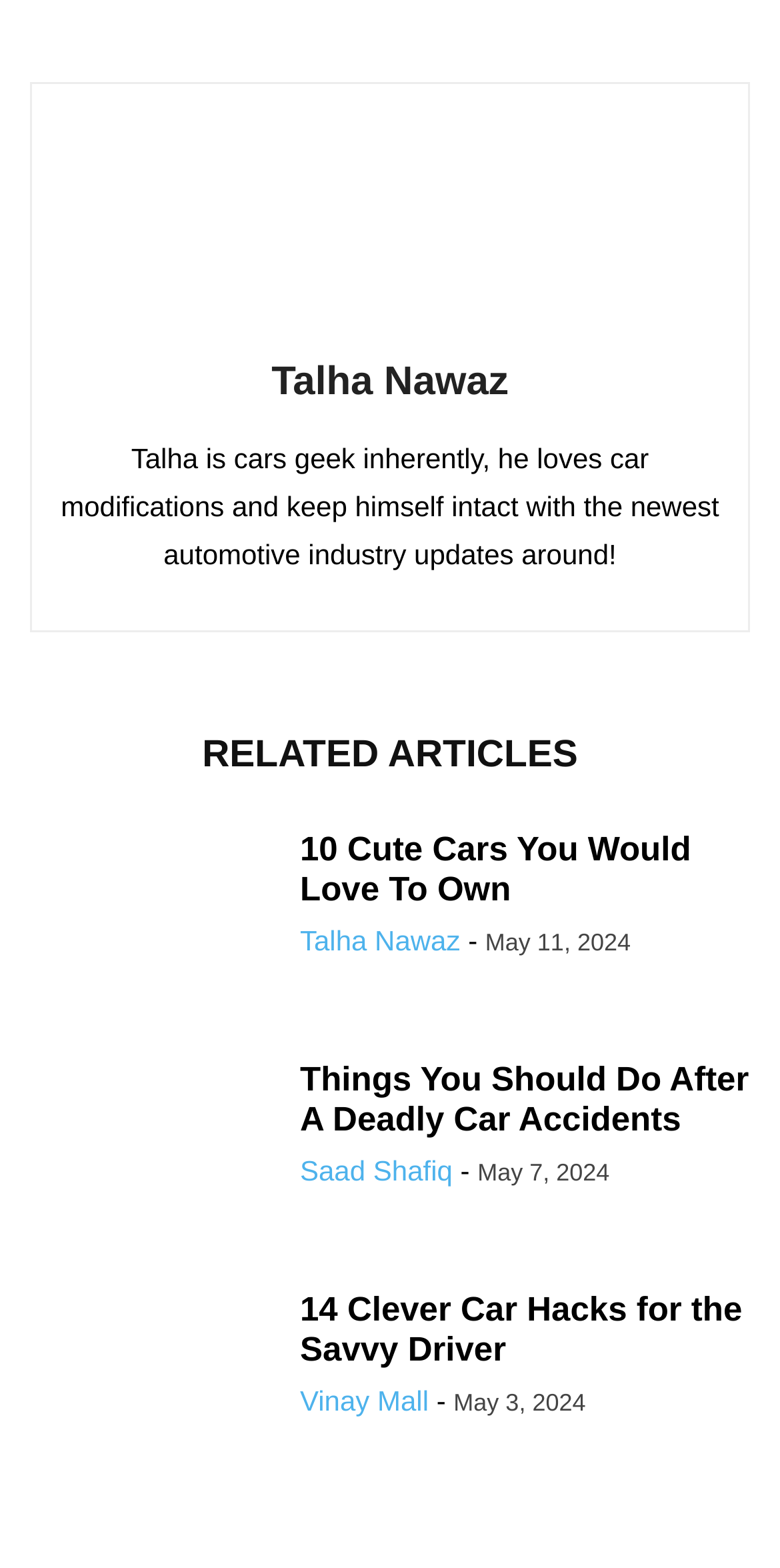What is the title of the third related article?
Based on the image, give a concise answer in the form of a single word or short phrase.

14 Clever Car Hacks for the Savvy Driver